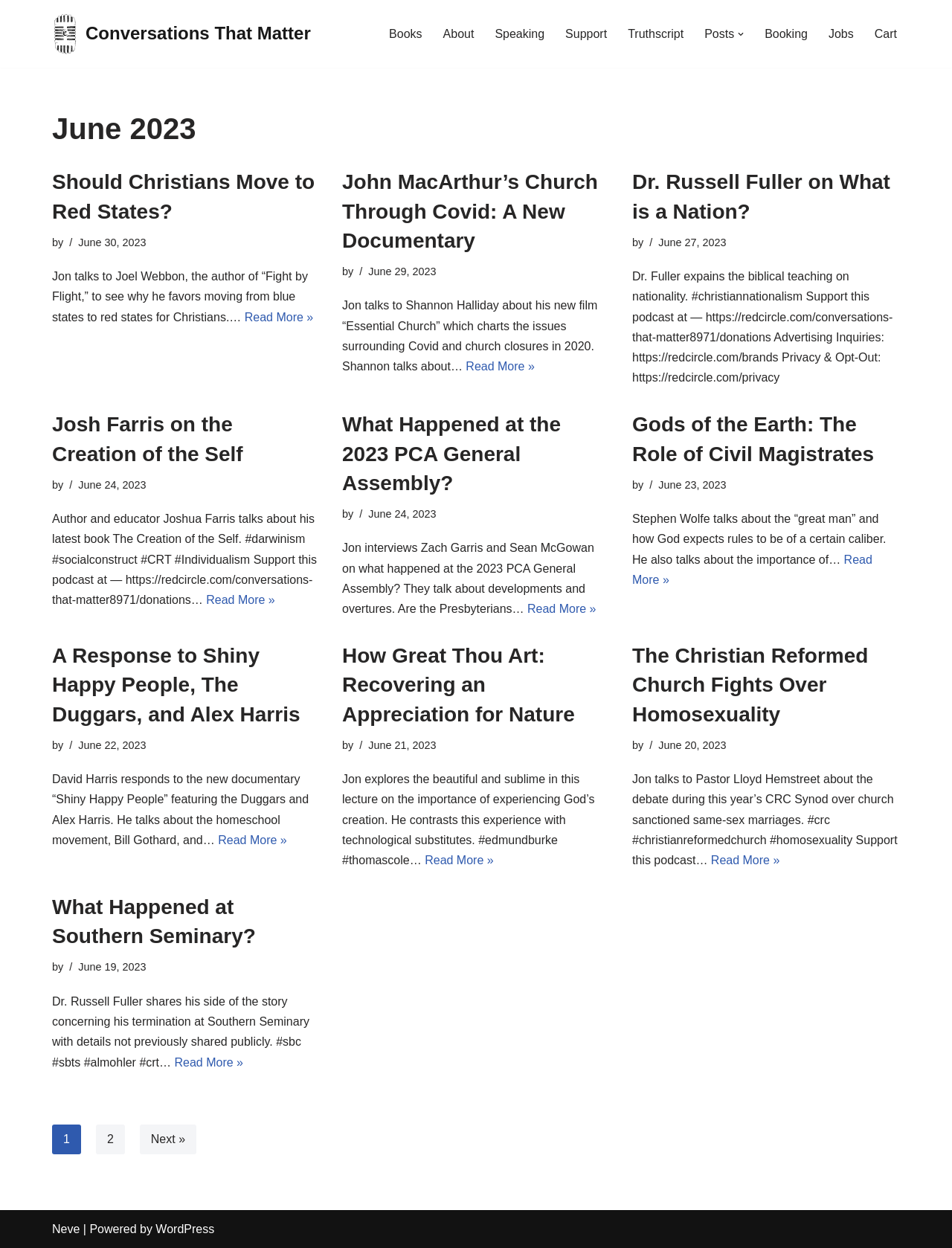Please locate the bounding box coordinates of the element's region that needs to be clicked to follow the instruction: "Go to 'Posts'". The bounding box coordinates should be provided as four float numbers between 0 and 1, i.e., [left, top, right, bottom].

[0.74, 0.019, 0.771, 0.035]